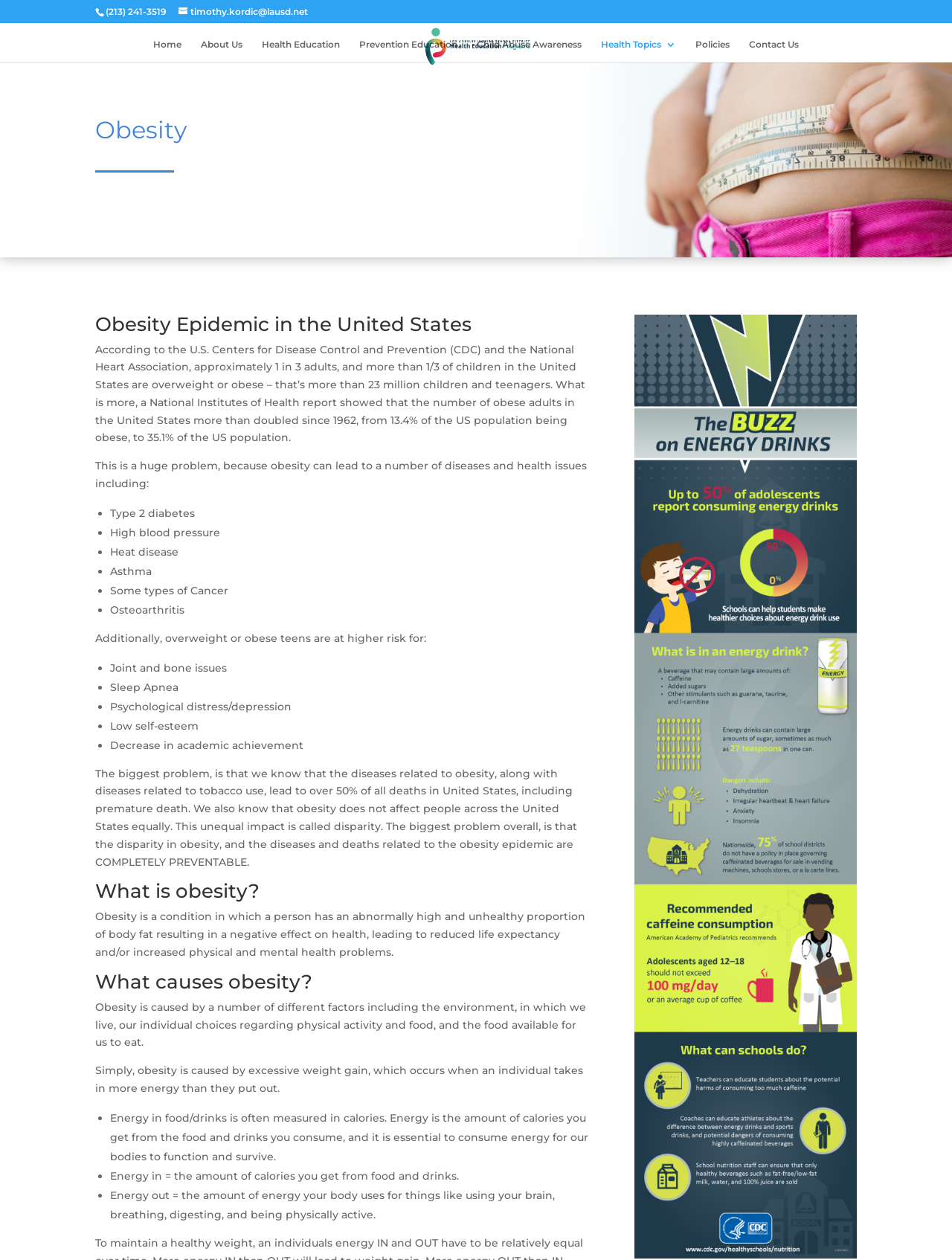Could you please study the image and provide a detailed answer to the question:
What is the definition of obesity?

The definition of obesity can be found in the static text element with the bounding box coordinates [0.1, 0.722, 0.615, 0.761]. It states that obesity is a condition in which a person has an abnormally high and unhealthy proportion of body fat resulting in a negative effect on health, leading to reduced life expectancy and/or increased physical and mental health problems.